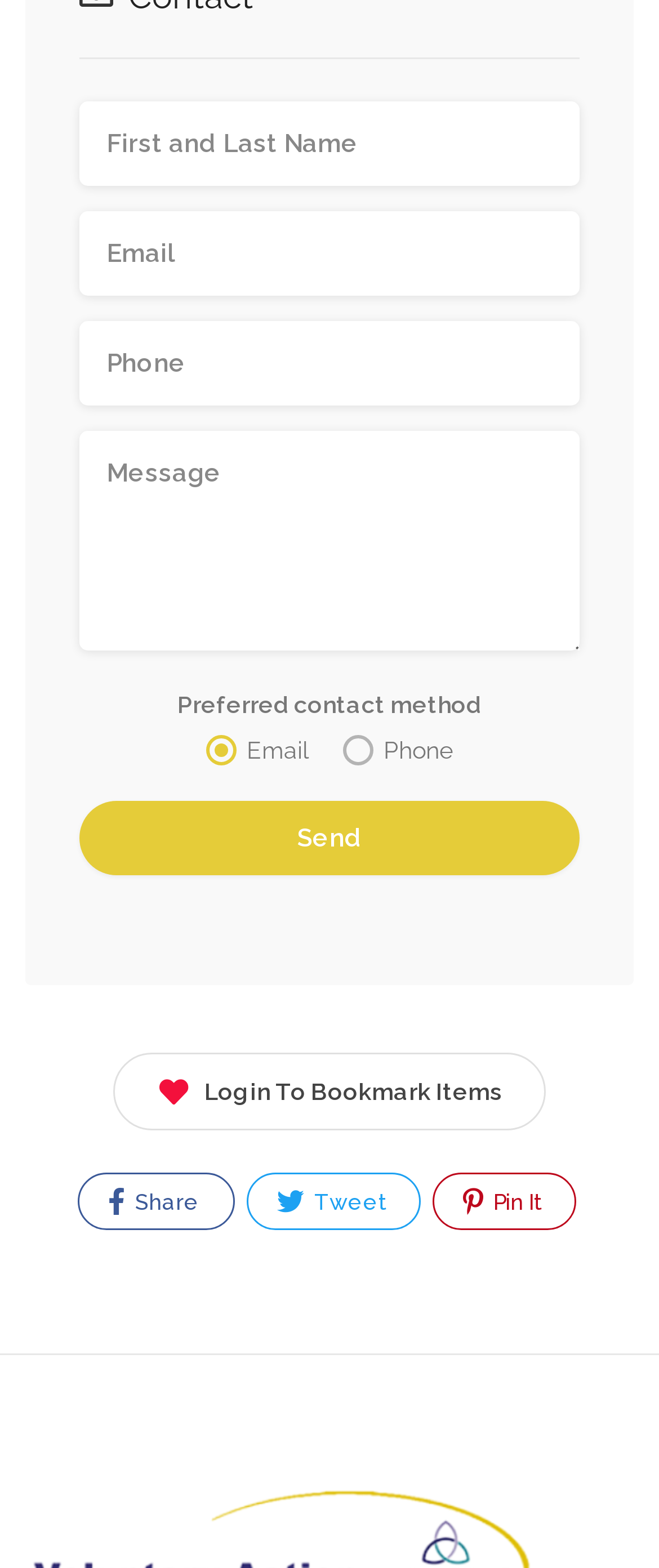Please look at the image and answer the question with a detailed explanation: How many social media sharing options are available?

There are three social media sharing options available: Share, Tweet, and Pin It, as indicated by the links with icons at the bottom of the page.